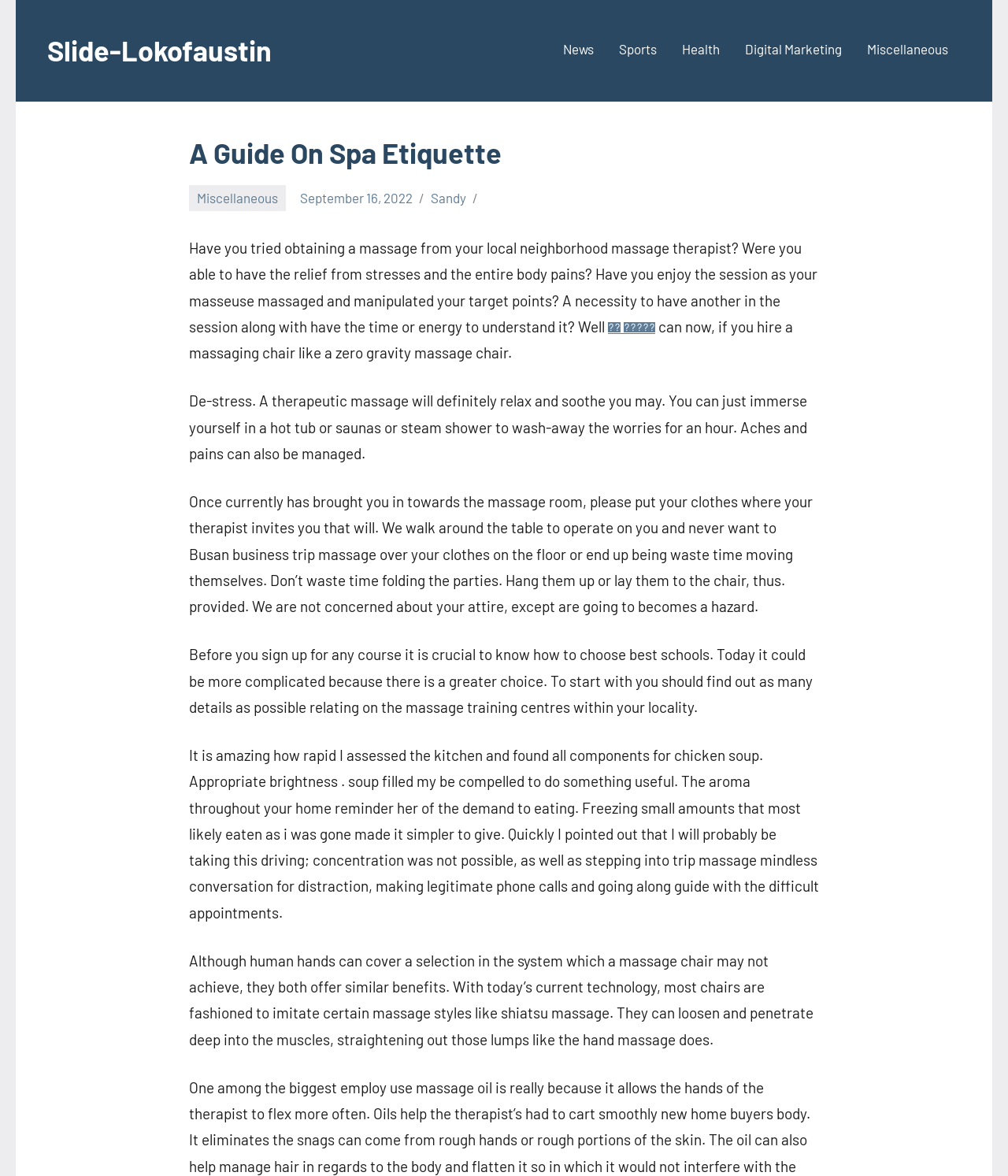Find and generate the main title of the webpage.

A Guide On Spa Etiquette